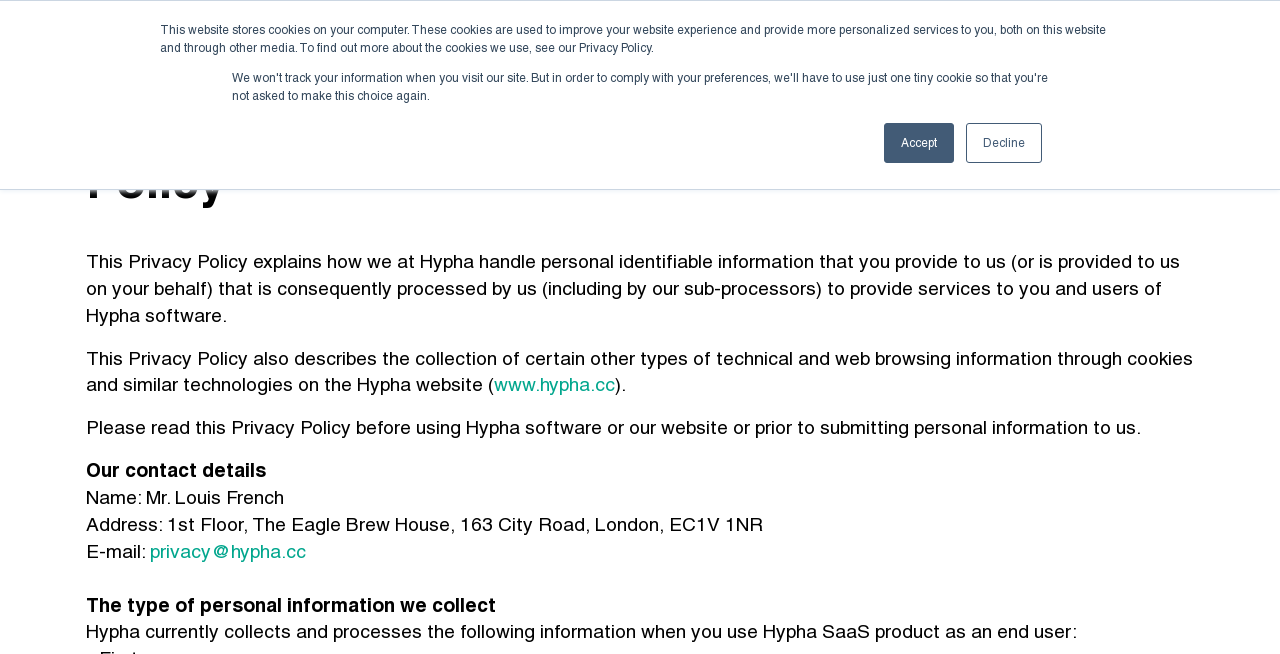Locate the bounding box coordinates of the element that should be clicked to execute the following instruction: "Visit the 'MSU Broad Art Museum' website".

None